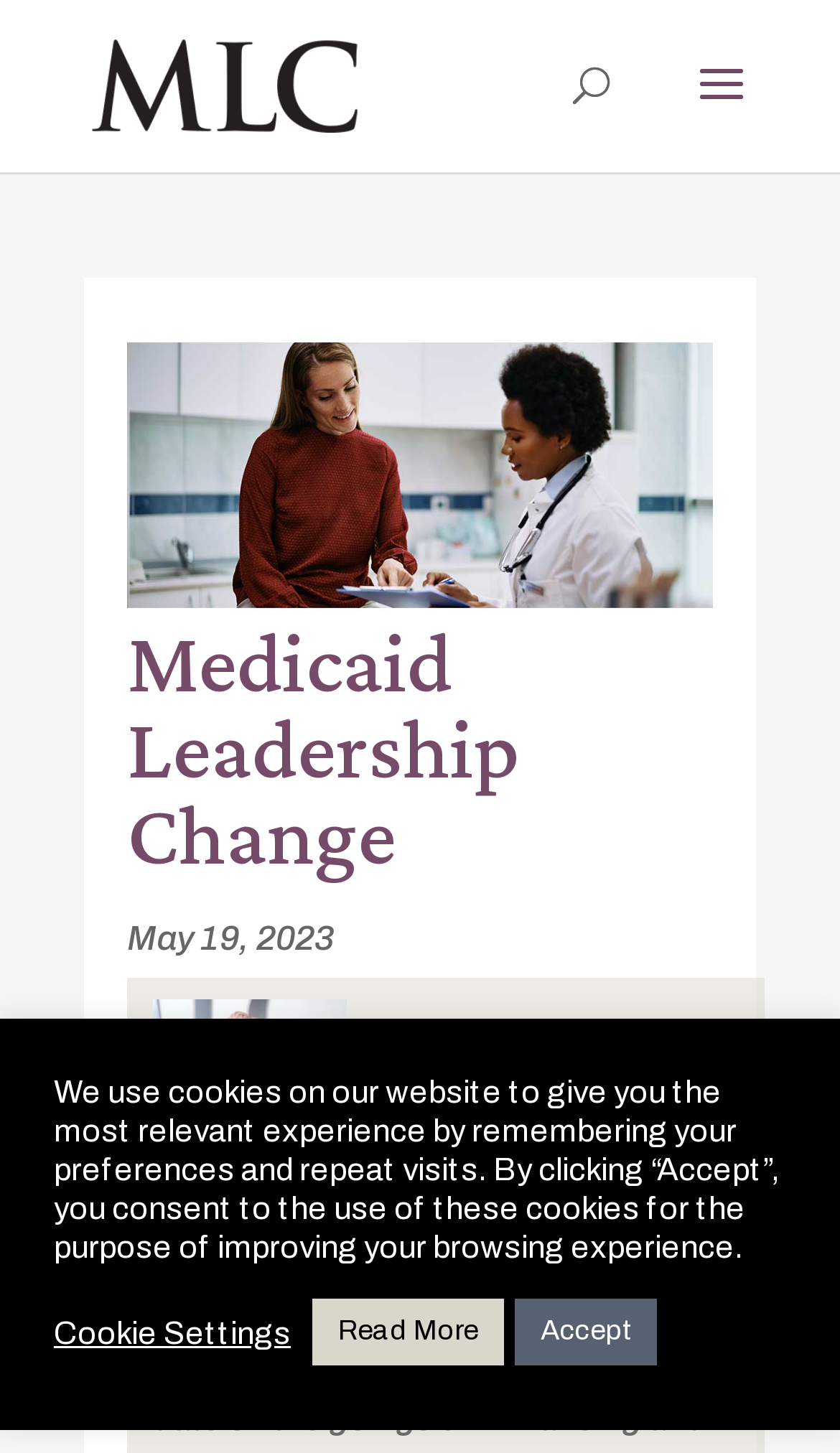Identify the bounding box for the described UI element. Provide the coordinates in (top-left x, top-left y, bottom-right x, bottom-right y) format with values ranging from 0 to 1: Accept

[0.613, 0.894, 0.782, 0.94]